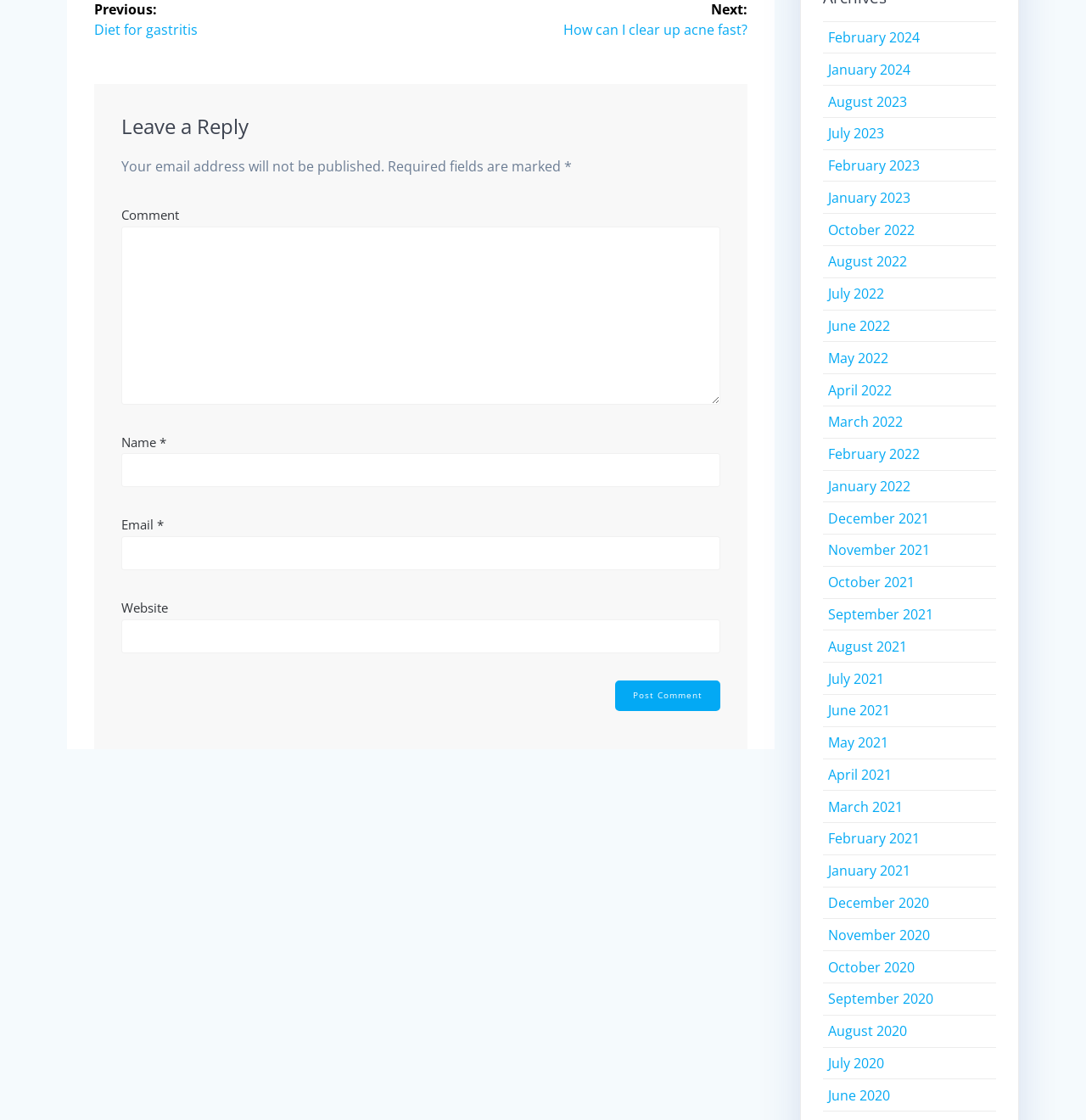Predict the bounding box for the UI component with the following description: "BACK TO TOP".

None